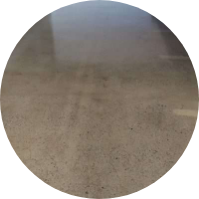Provide a thorough description of the image.

The image showcases a smooth, polished concrete floor, reflecting a subtle shine that highlights its surface texture. This type of flooring exemplifies a modern and industrial aesthetic, ideal for a variety of interior designs. The concrete is presented in a light tone, with speckles that add depth and visual interest. It seamlessly integrates into the overall ambiance of any space, making it a versatile choice for both residential and commercial interiors. The image is positioned under the heading "Concrete," indicating its relevance to flooring options offered by FloorWorx, a company committed to providing high-quality solutions for home design.